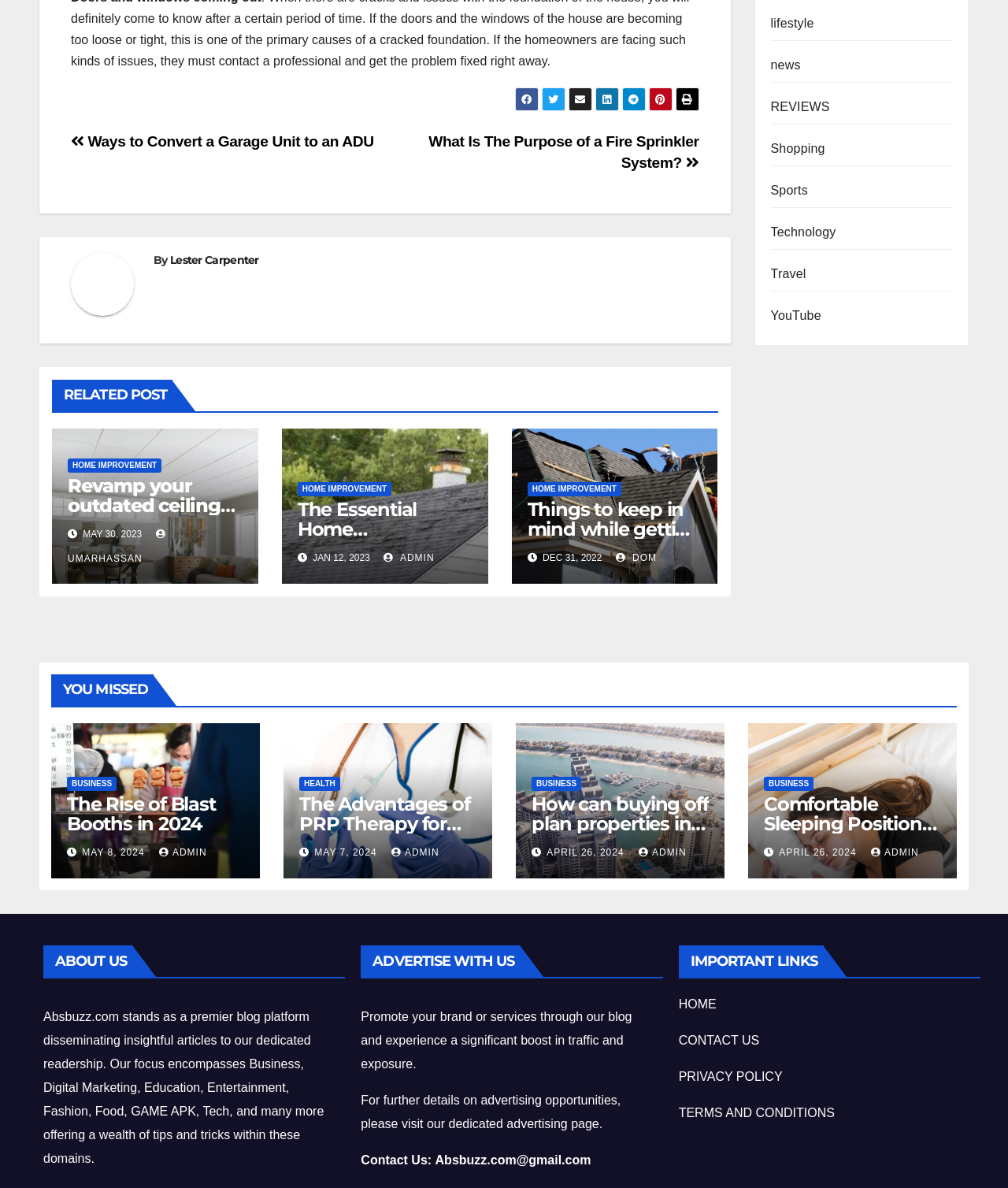Identify the bounding box coordinates for the element you need to click to achieve the following task: "Click on the 'Posts' navigation". The coordinates must be four float values ranging from 0 to 1, formatted as [left, top, right, bottom].

[0.07, 0.104, 0.693, 0.153]